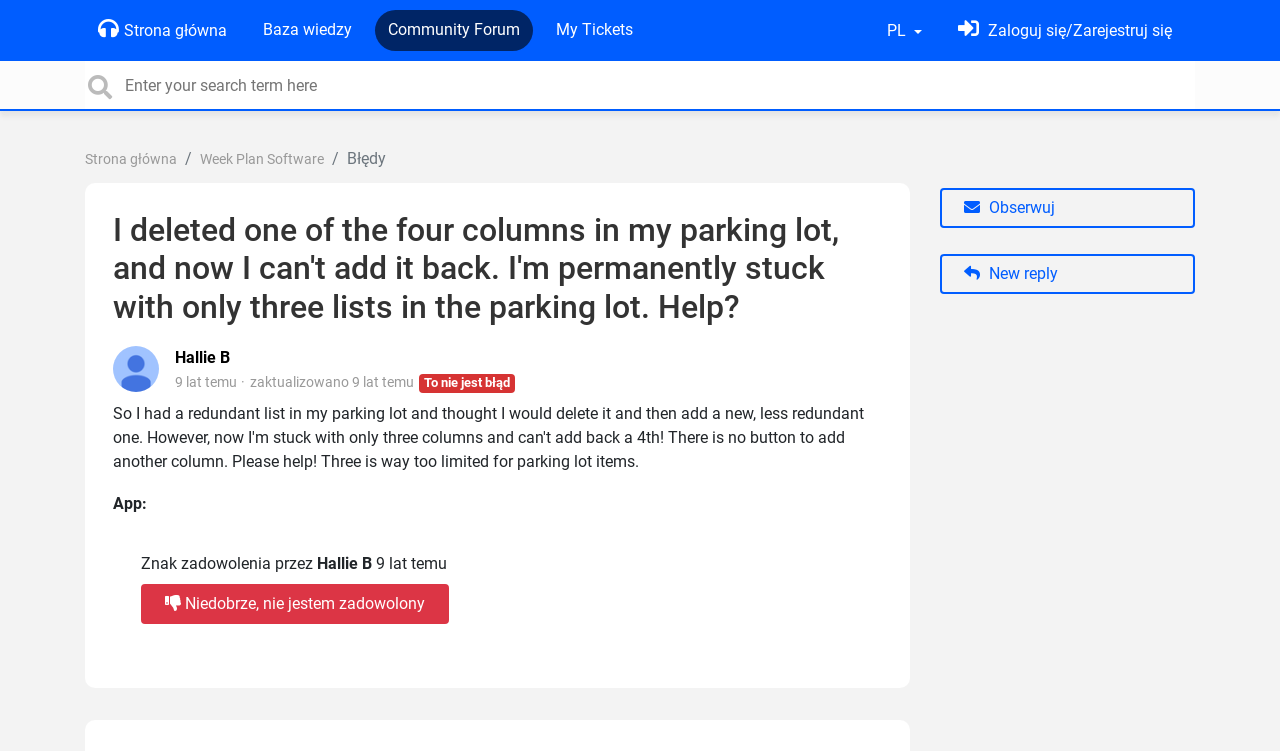Identify and provide the text of the main header on the webpage.

I deleted one of the four columns in my parking lot, and now I can't add it back. I'm permanently stuck with only three lists in the parking lot. Help?